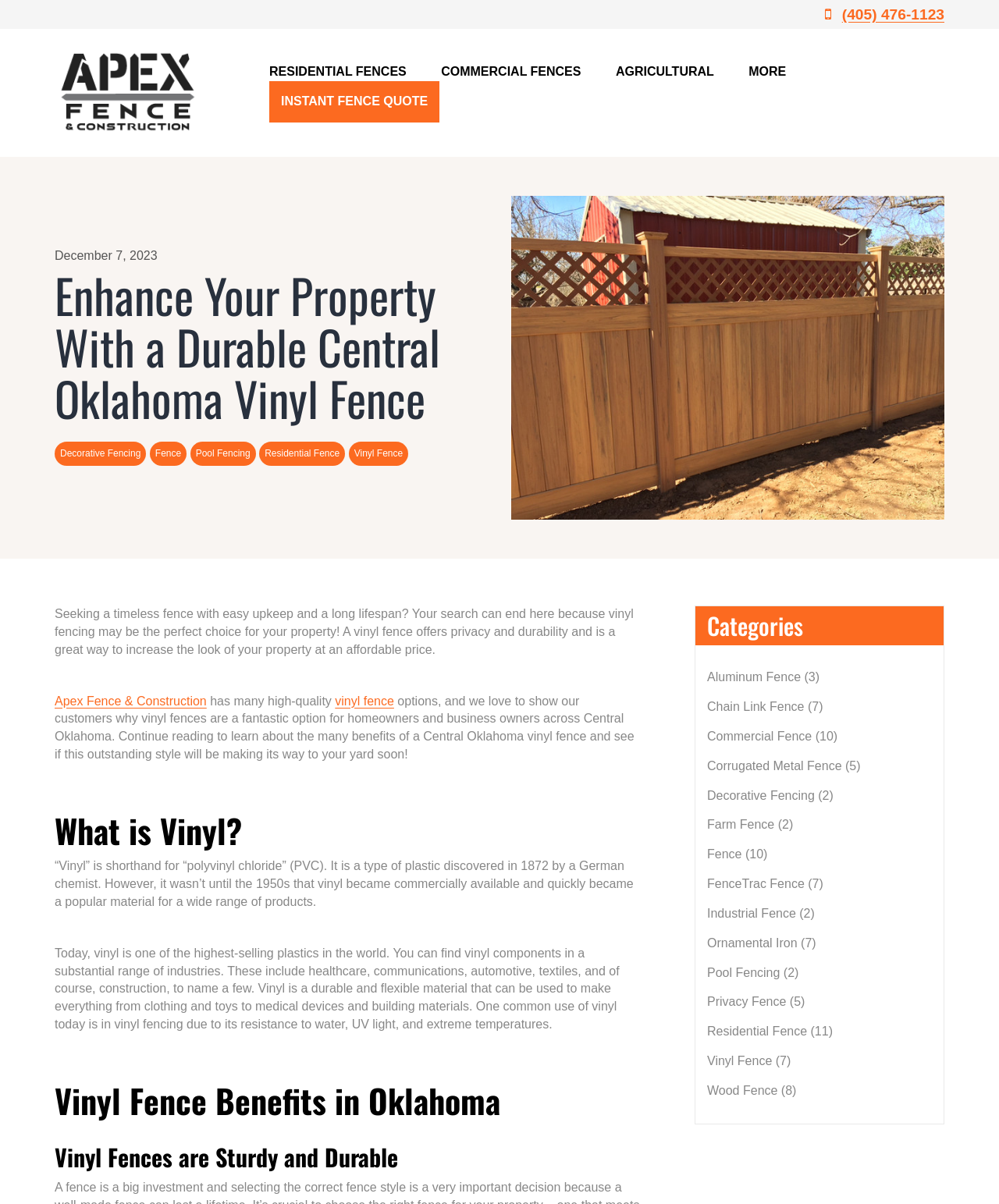Determine the bounding box coordinates of the area to click in order to meet this instruction: "Call the phone number".

[0.843, 0.005, 0.945, 0.019]